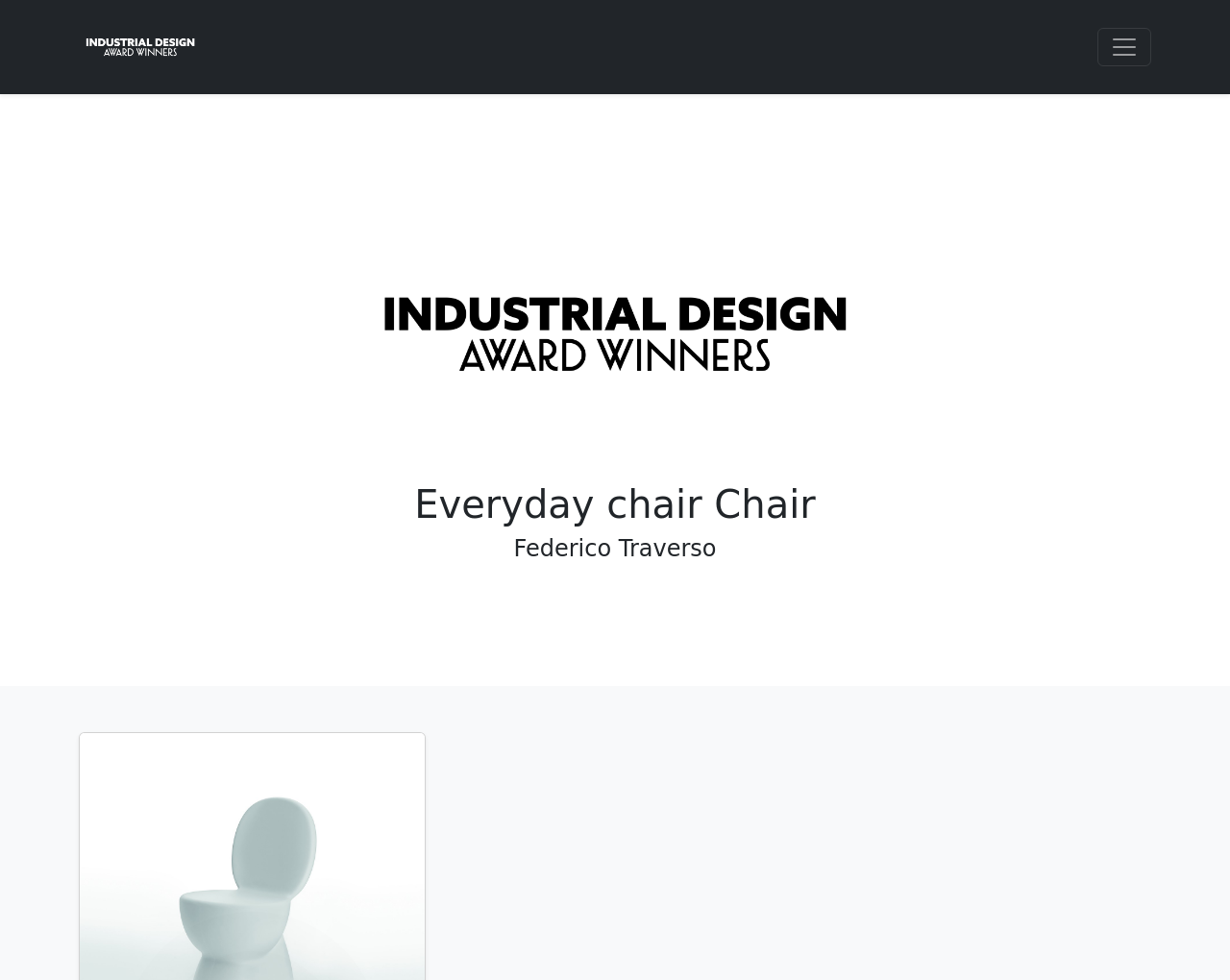Find the bounding box coordinates for the UI element whose description is: "parent_node: Everyday chair Chair". The coordinates should be four float numbers between 0 and 1, in the format [left, top, right, bottom].

[0.287, 0.33, 0.713, 0.349]